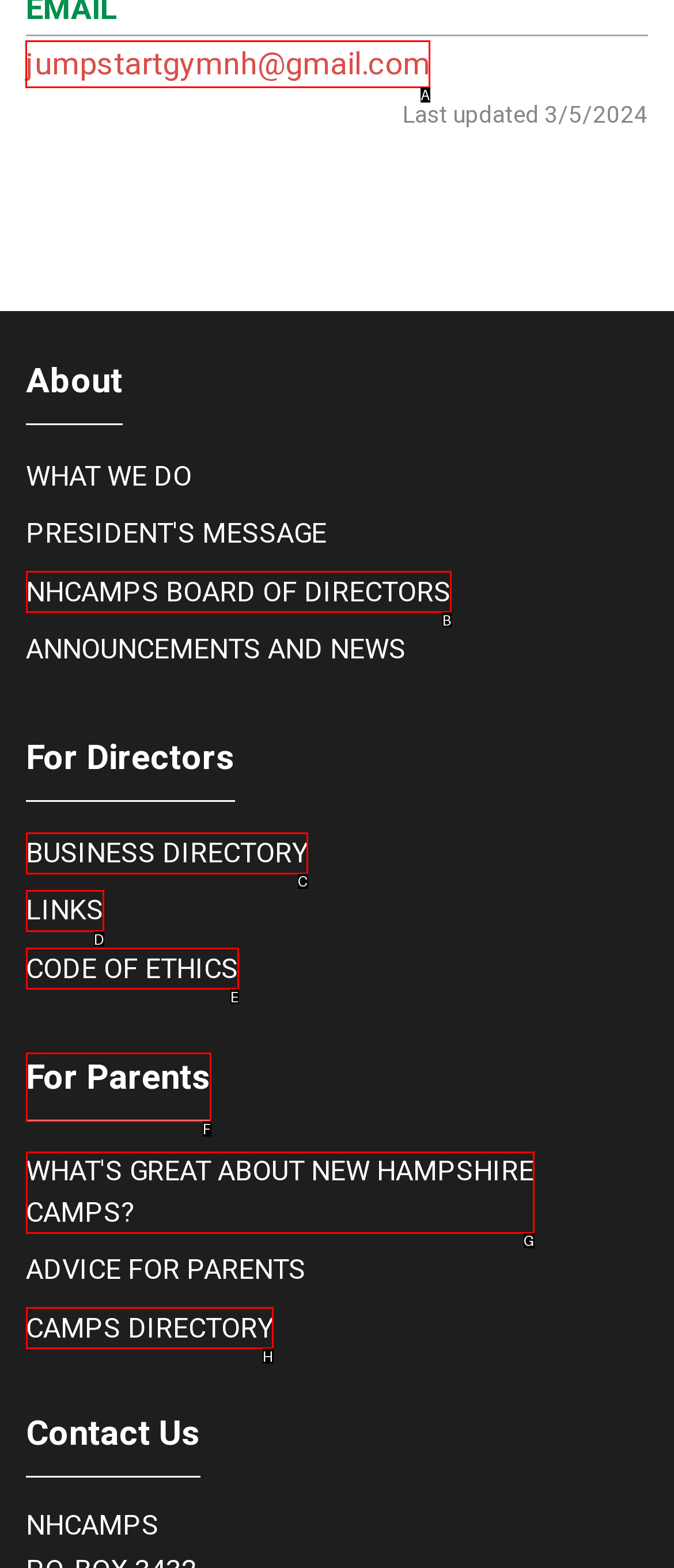Point out which HTML element you should click to fulfill the task: Contact us through email.
Provide the option's letter from the given choices.

A